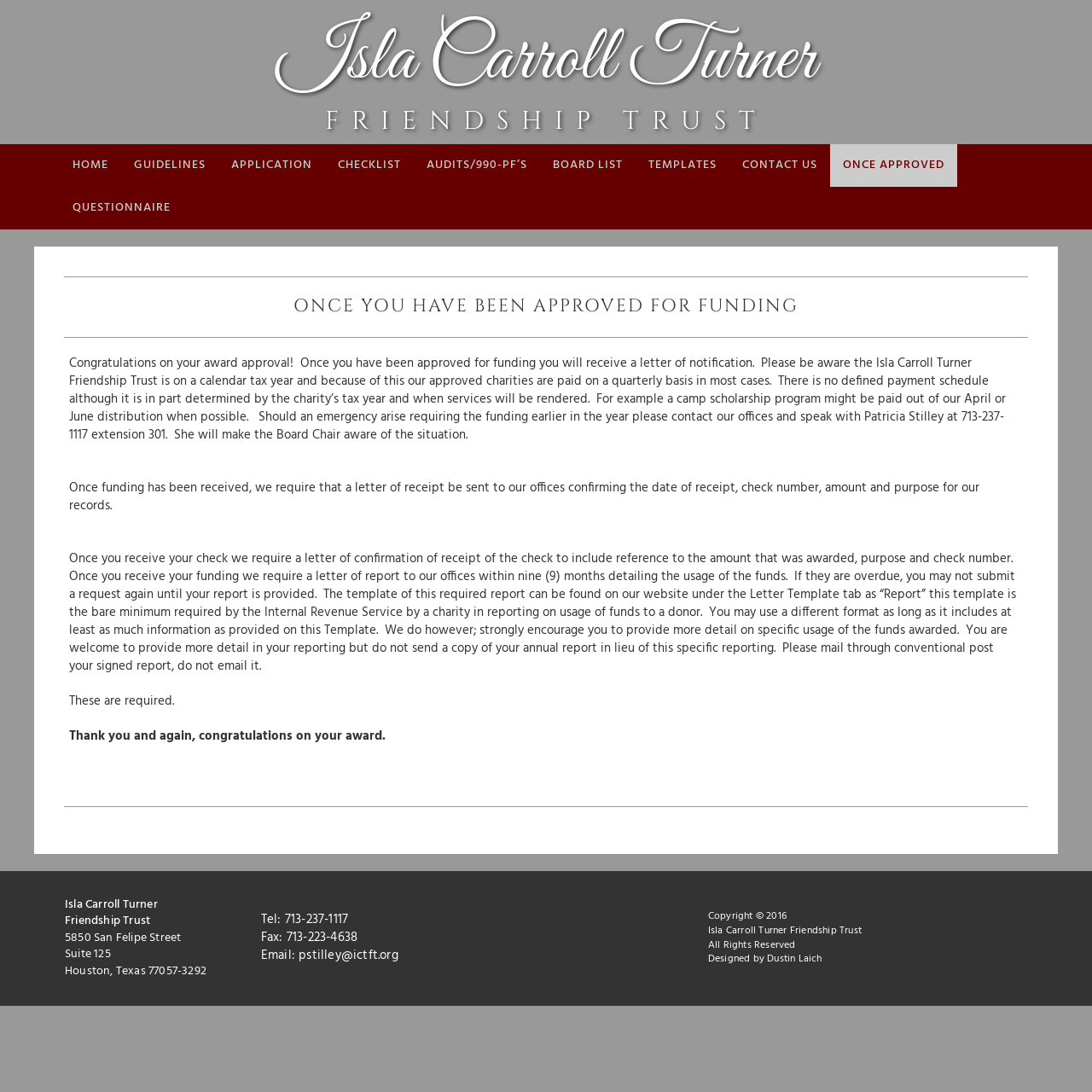What is the deadline for submitting a report after receiving funding?
Please provide a comprehensive and detailed answer to the question.

The StaticText element states, 'Once you receive your funding we require a letter of report to our offices within nine (9) months detailing the usage of the funds.' This indicates that the deadline for submitting a report after receiving funding is 9 months.